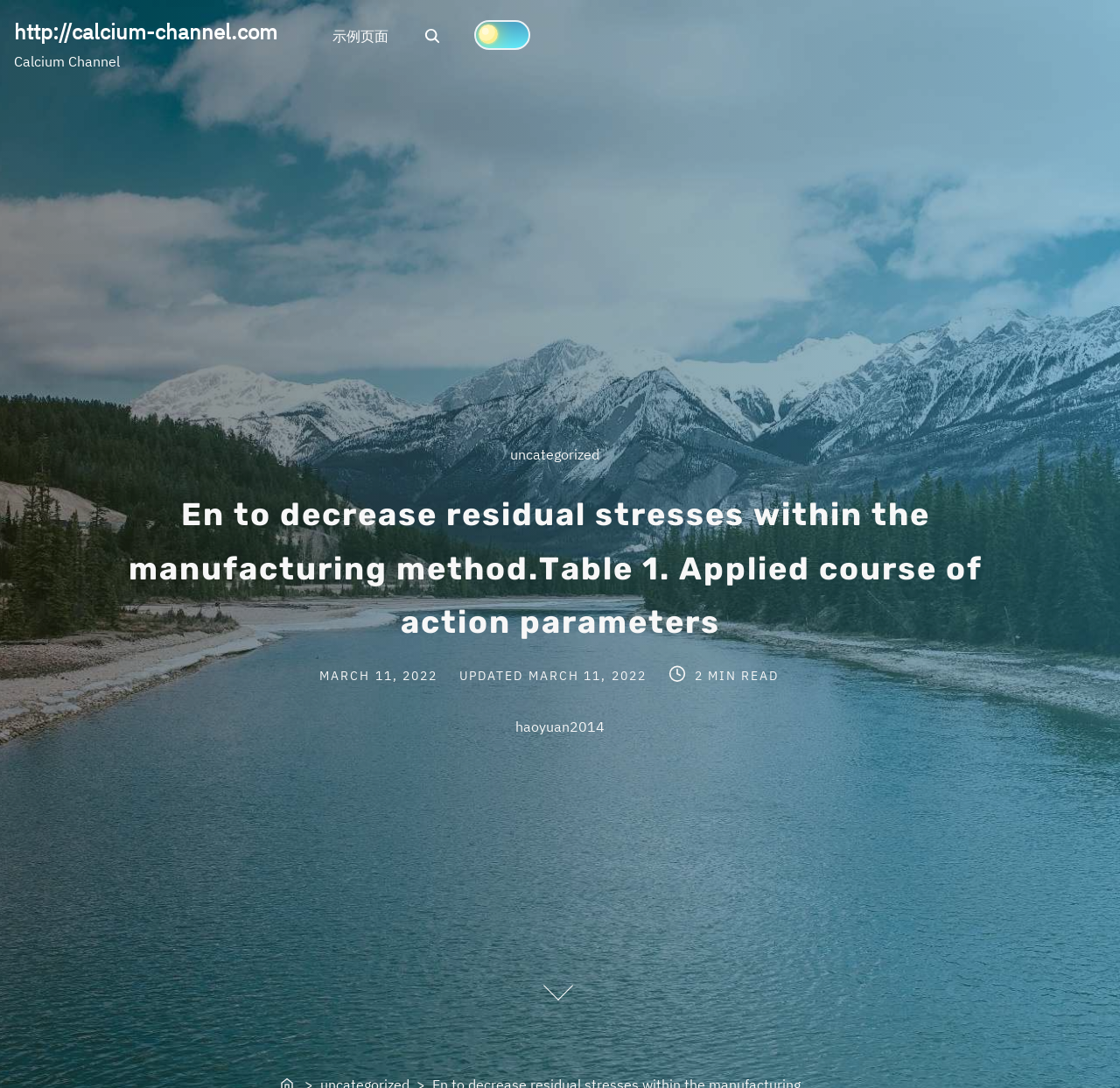What is the text of the heading on the webpage?
Refer to the image and provide a one-word or short phrase answer.

En to decrease residual stresses within the manufacturing method. Table 1. Applied course of action parameters